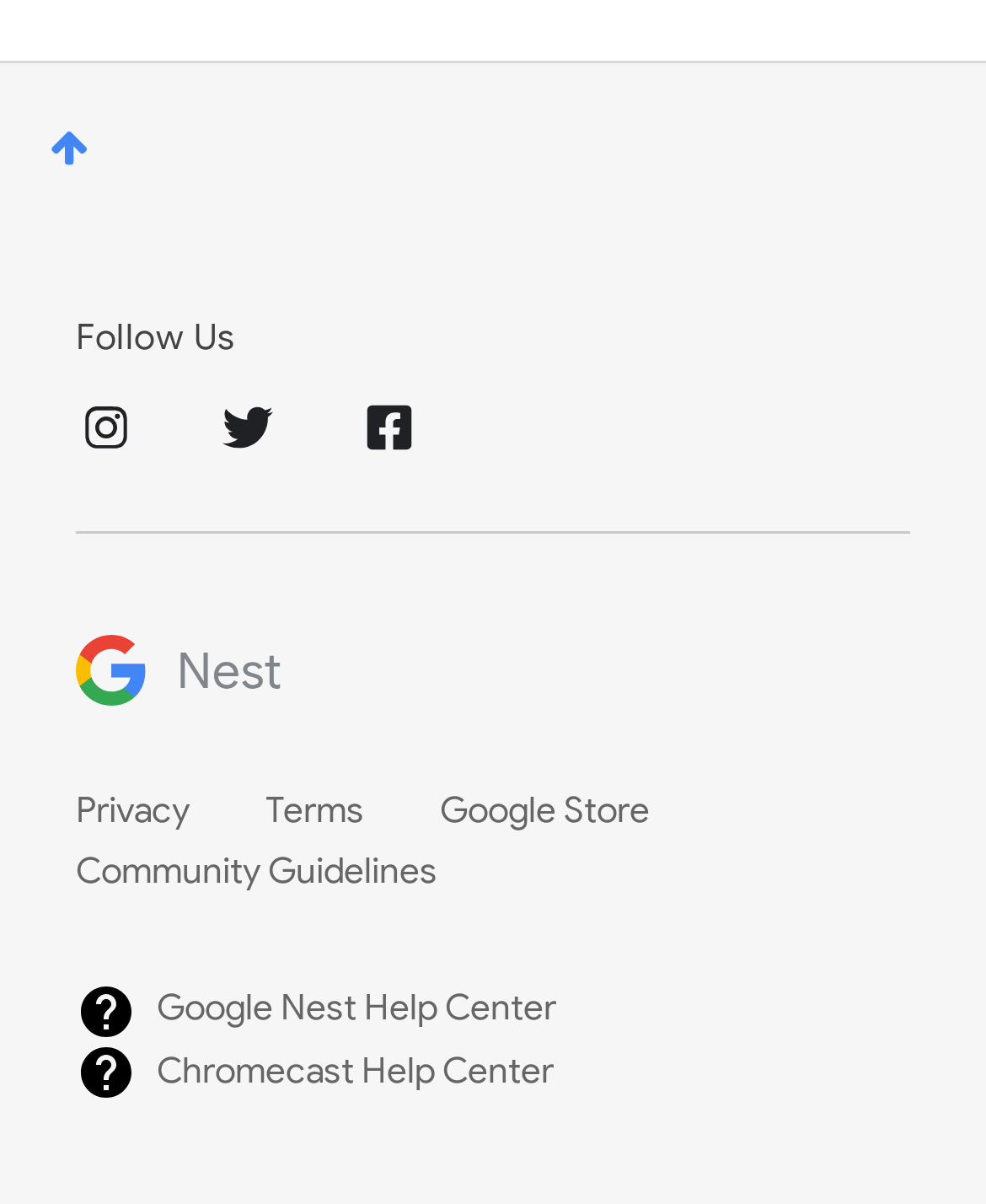Provide the bounding box coordinates of the HTML element this sentence describes: "Google Store".

[0.446, 0.656, 0.736, 0.692]